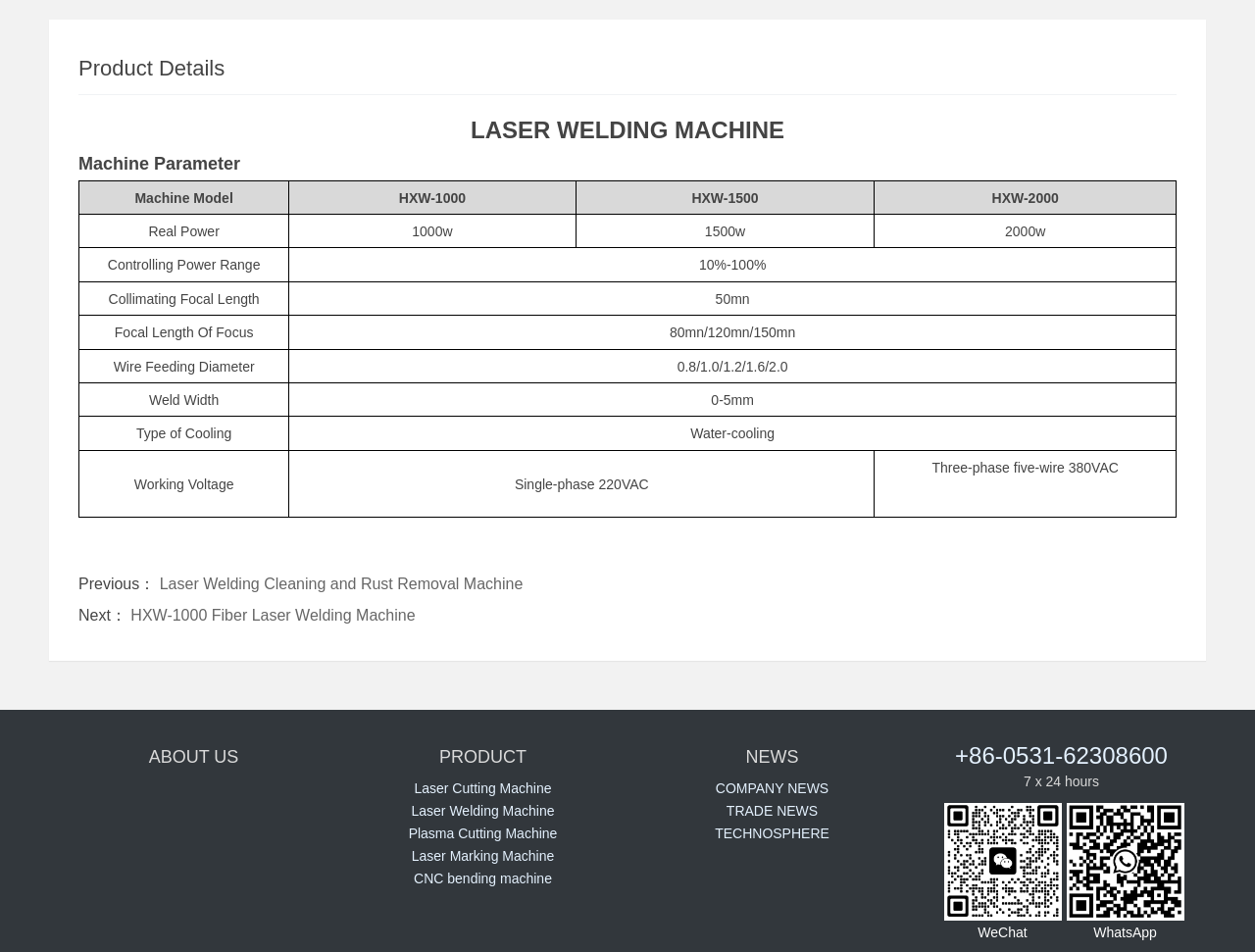Using the element description: "Laser Marking Machine", determine the bounding box coordinates. The coordinates should be in the format [left, top, right, bottom], with values between 0 and 1.

[0.328, 0.891, 0.442, 0.907]